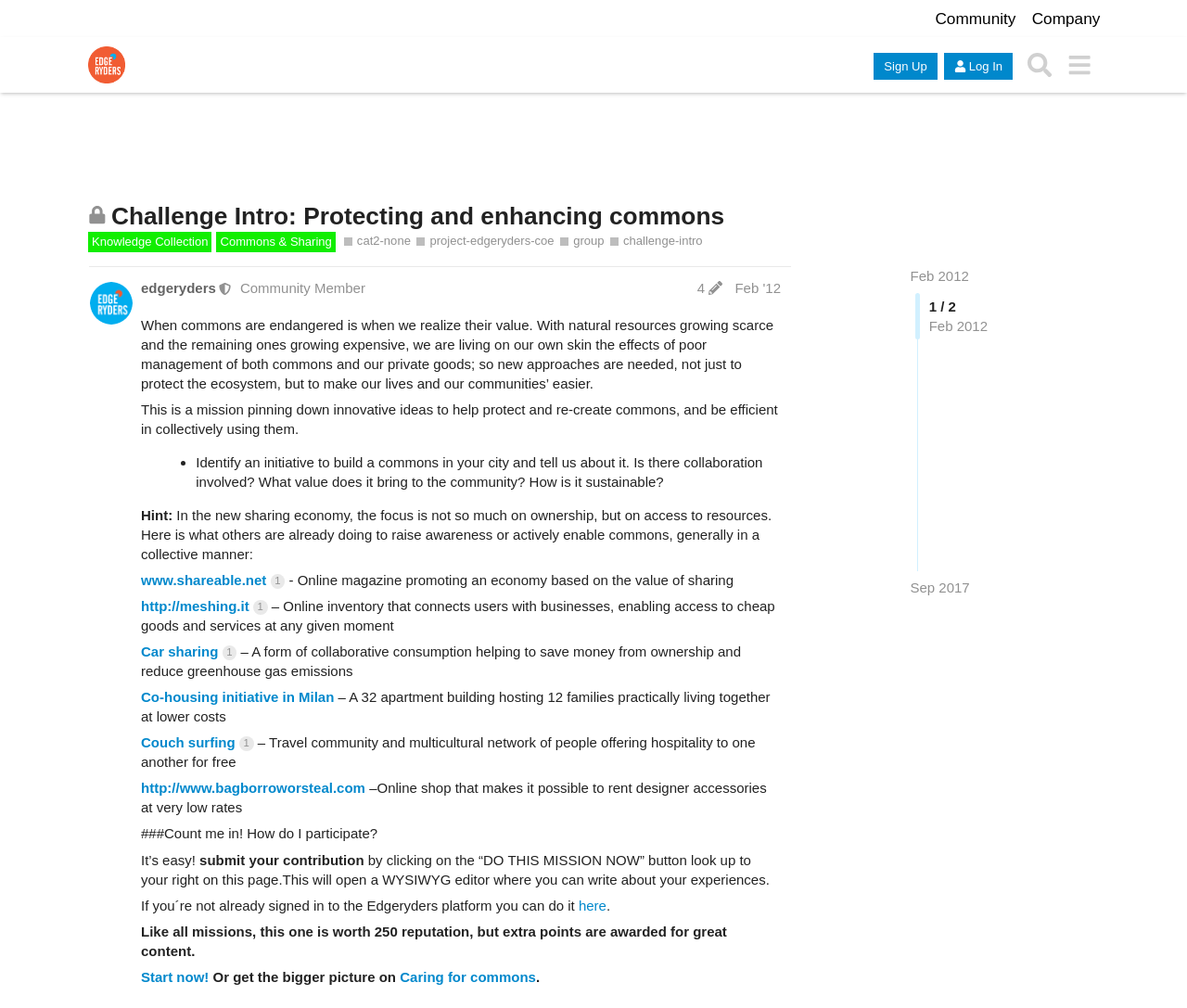Indicate the bounding box coordinates of the element that must be clicked to execute the instruction: "Enter email address". The coordinates should be given as four float numbers between 0 and 1, i.e., [left, top, right, bottom].

None